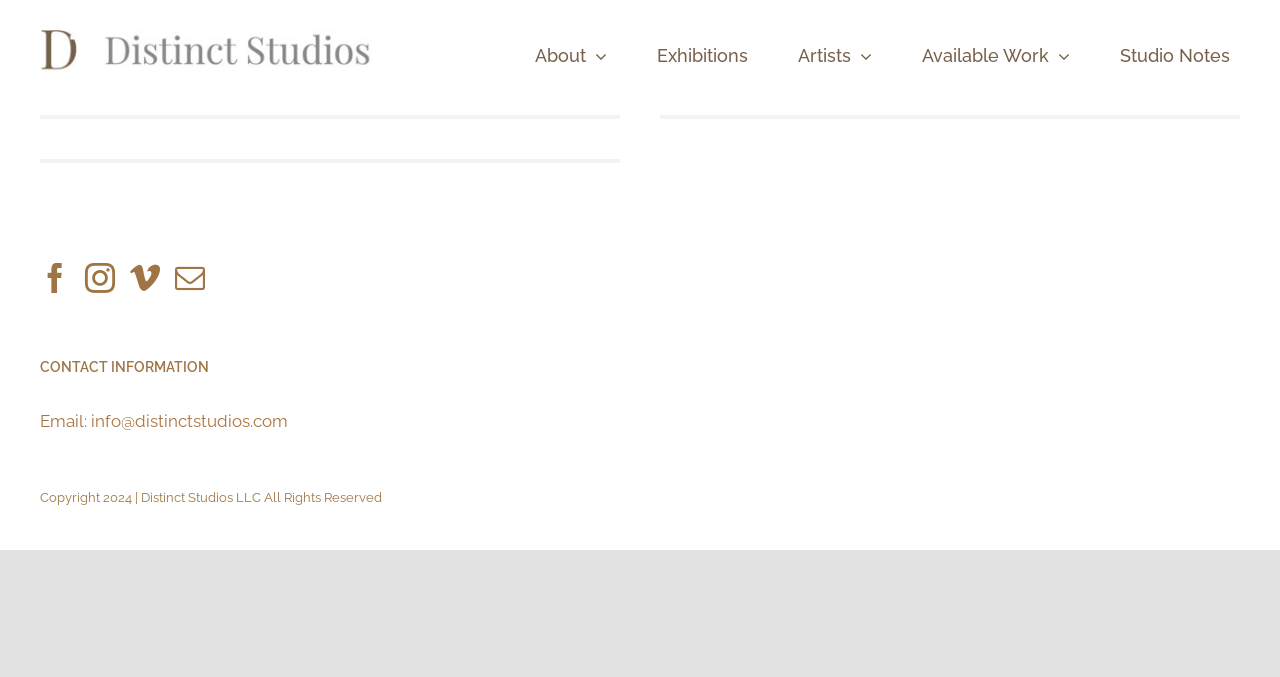Can you find the bounding box coordinates for the element to click on to achieve the instruction: "follow on Facebook"?

[0.031, 0.388, 0.055, 0.433]